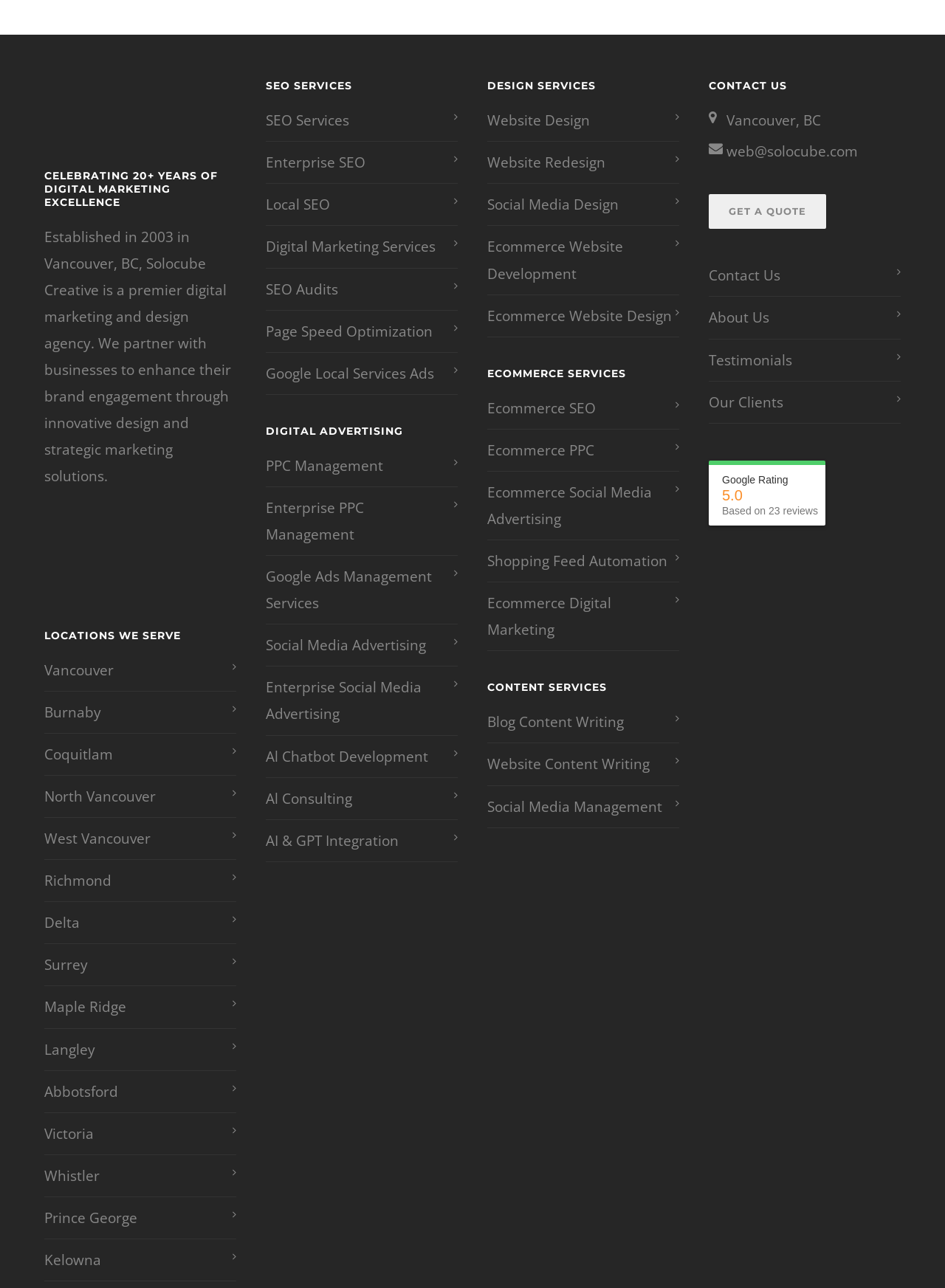What is the name of the digital marketing and design agency?
Please answer the question as detailed as possible based on the image.

The answer can be found in the StaticText element with the description 'Established in 2003 in Vancouver, BC, Solocube Creative is a premier digital marketing and design agency.'